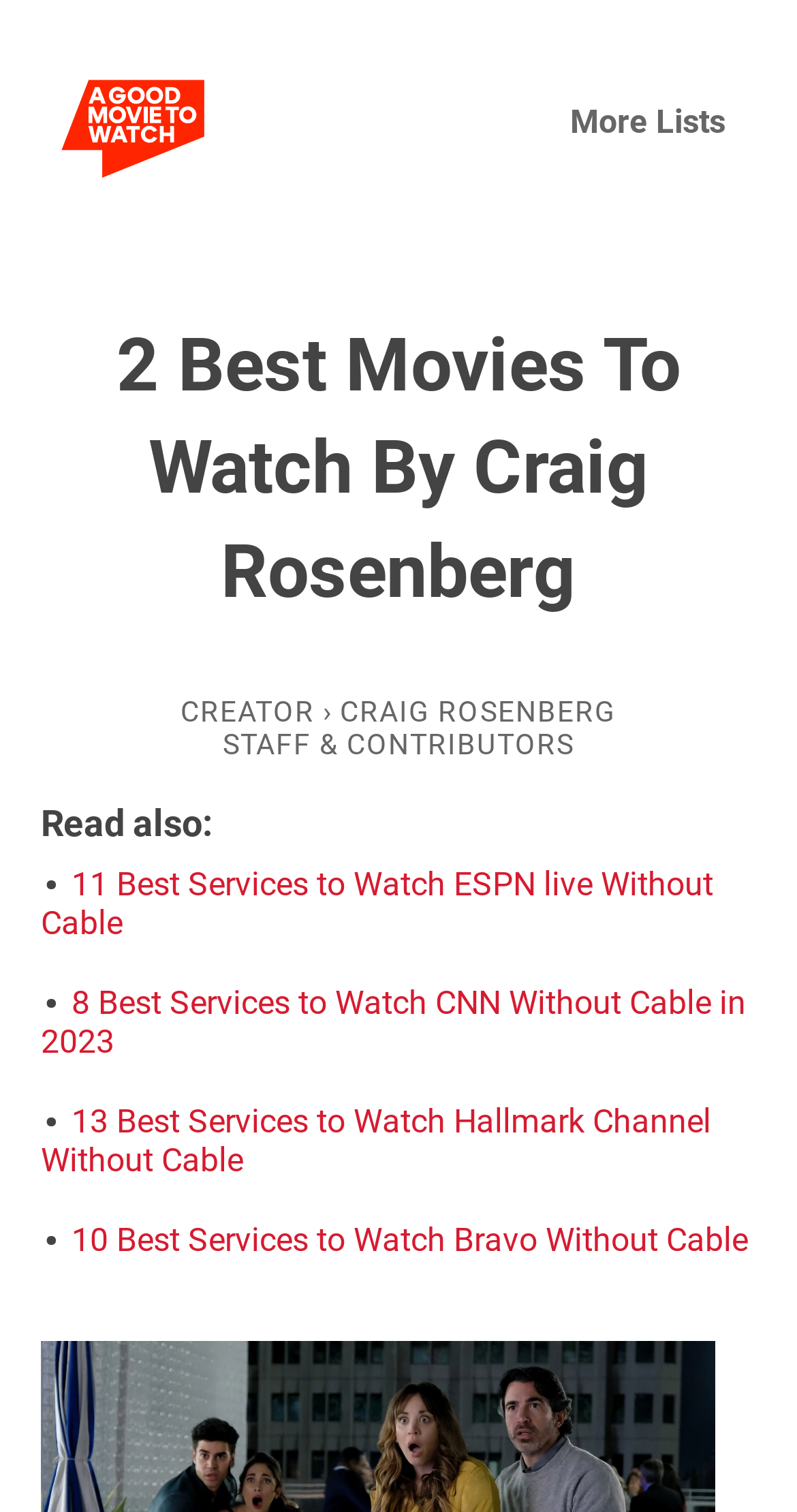Find the headline of the webpage and generate its text content.

2 Best Movies To Watch By Craig Rosenberg